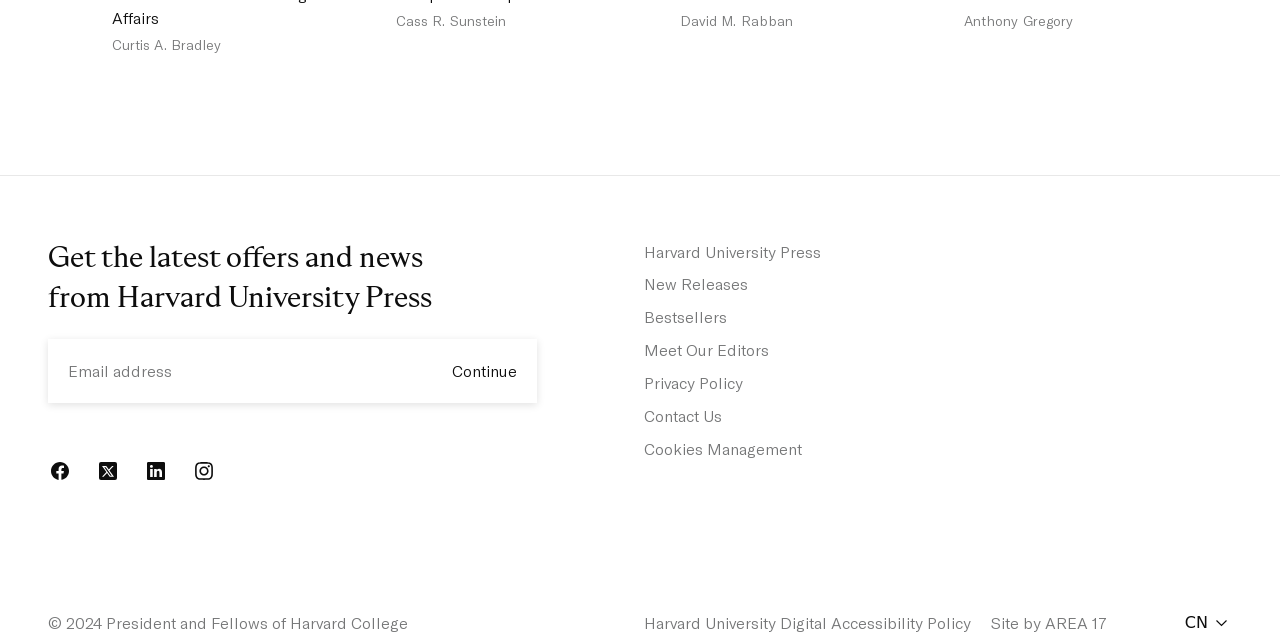What is the language option available?
Answer the question with a detailed and thorough explanation.

The language option available is CN, which is likely Chinese, located at the bottom right corner of the webpage.